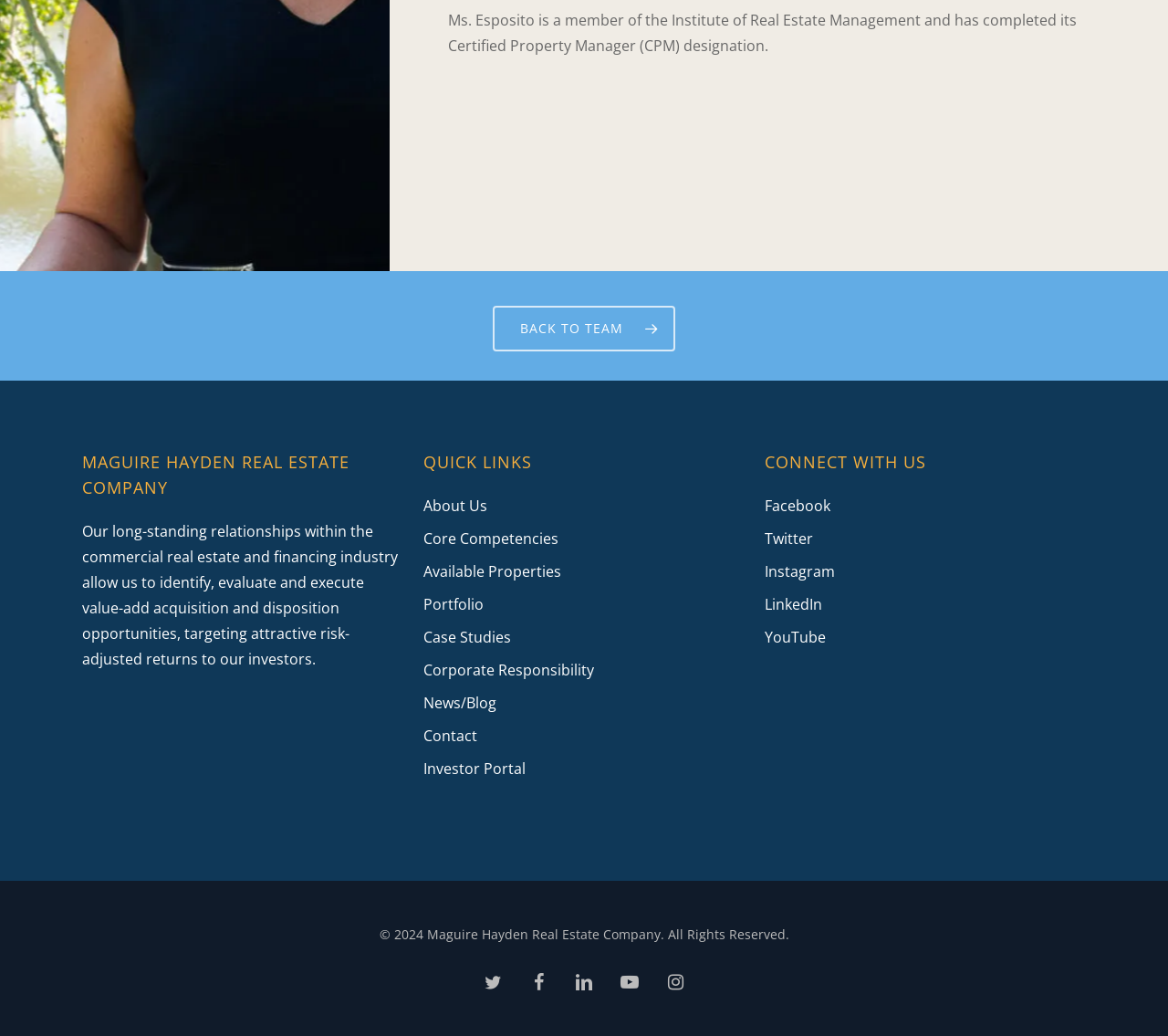Determine the bounding box of the UI element mentioned here: "About Us". The coordinates must be in the format [left, top, right, bottom] with values ranging from 0 to 1.

[0.362, 0.476, 0.638, 0.5]